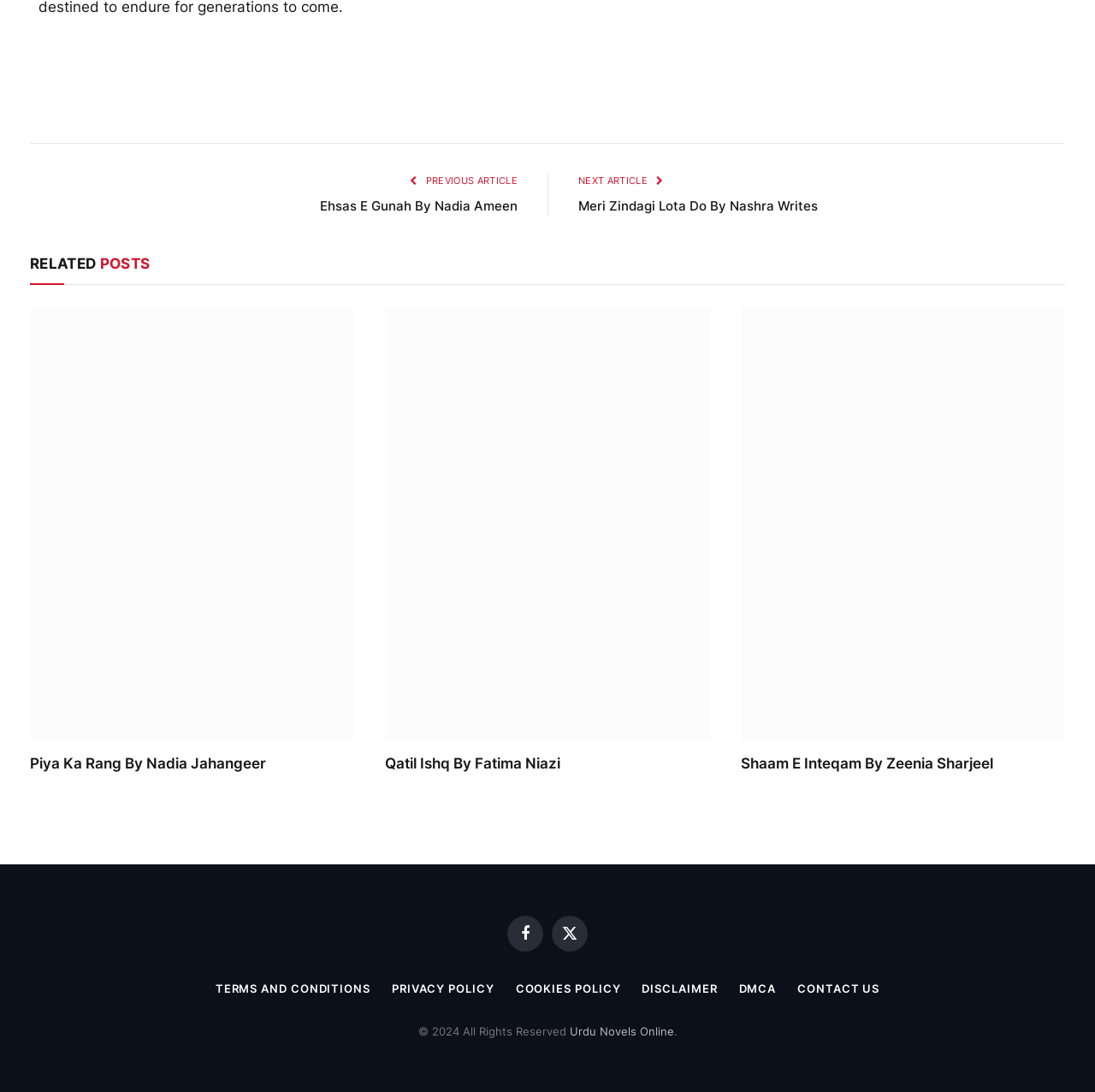How many social media links are there?
Use the information from the image to give a detailed answer to the question.

I found two social media links at the bottom of the page, one for Facebook and one for Twitter.